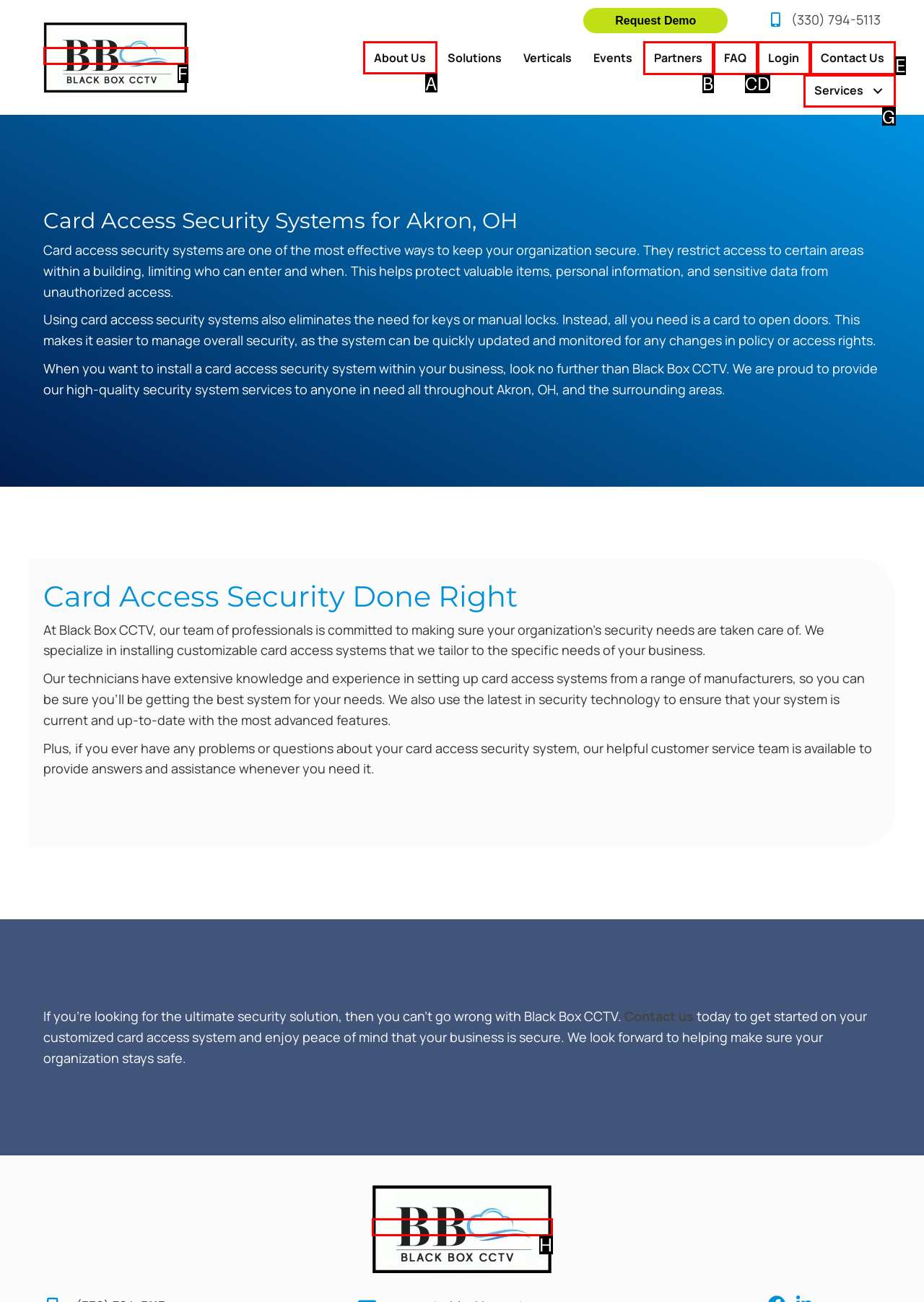For the instruction: Scroll to the top, determine the appropriate UI element to click from the given options. Respond with the letter corresponding to the correct choice.

None